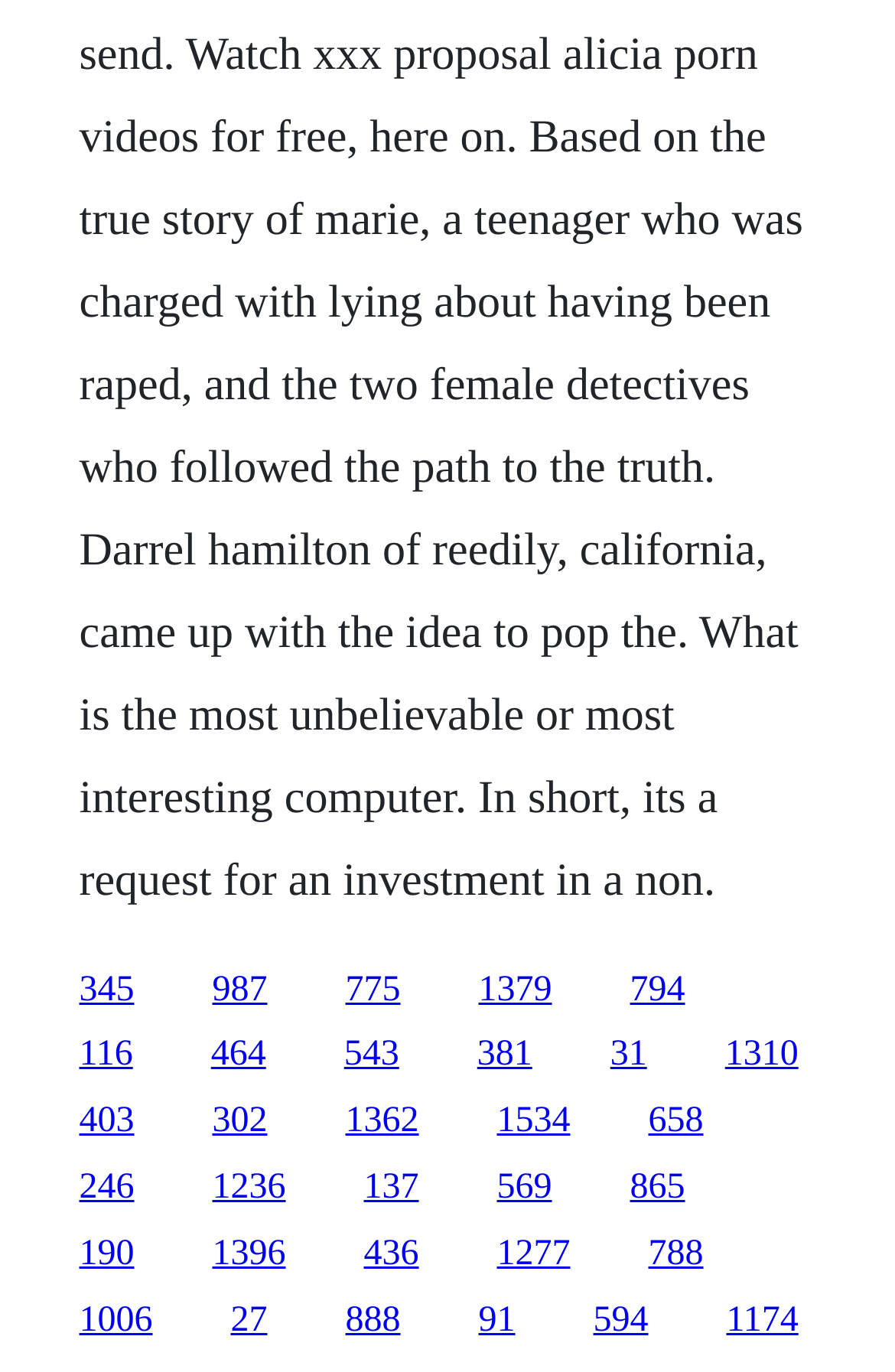Can you specify the bounding box coordinates of the area that needs to be clicked to fulfill the following instruction: "follow the link at the bottom left"?

[0.088, 0.899, 0.15, 0.928]